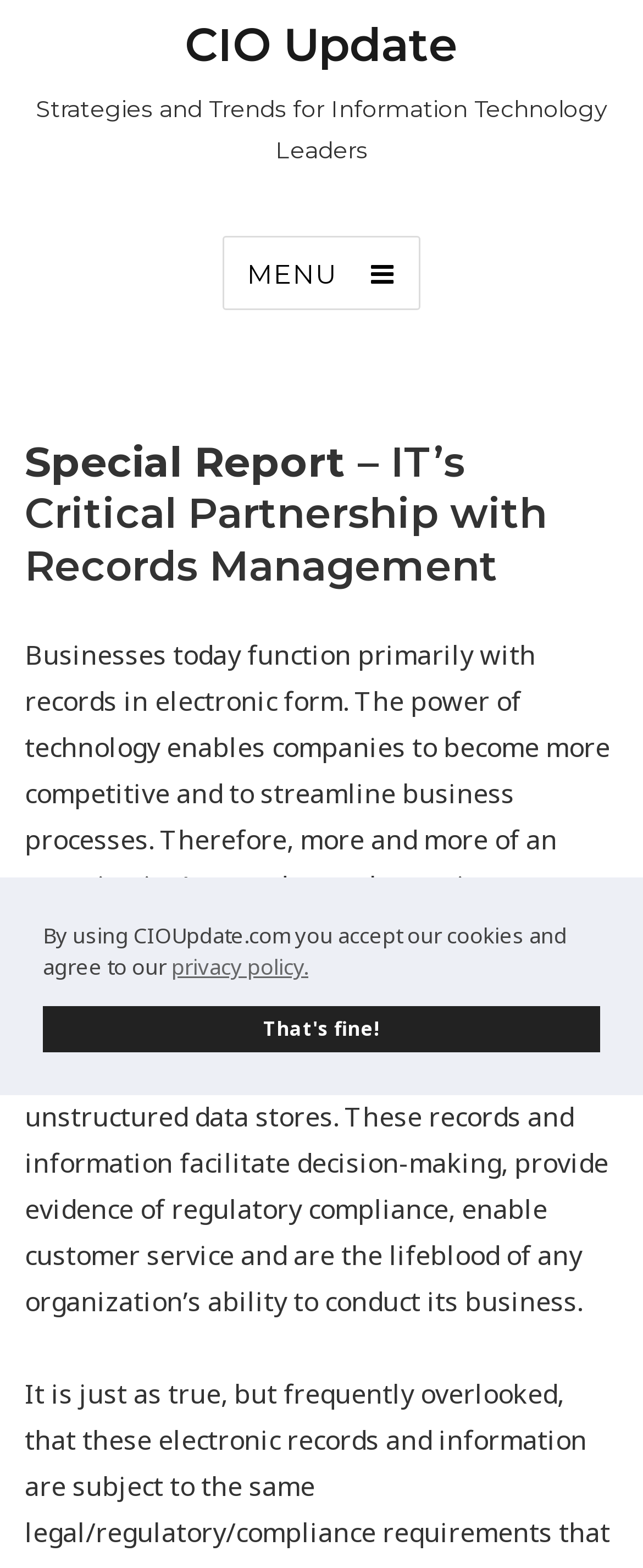Please provide a detailed answer to the question below based on the screenshot: 
What is the relationship between IT and records management?

The webpage title 'Special Report – IT’s Critical Partnership with Records Management' suggests that IT and records management have a critical partnership, implying that IT plays a vital role in managing records.